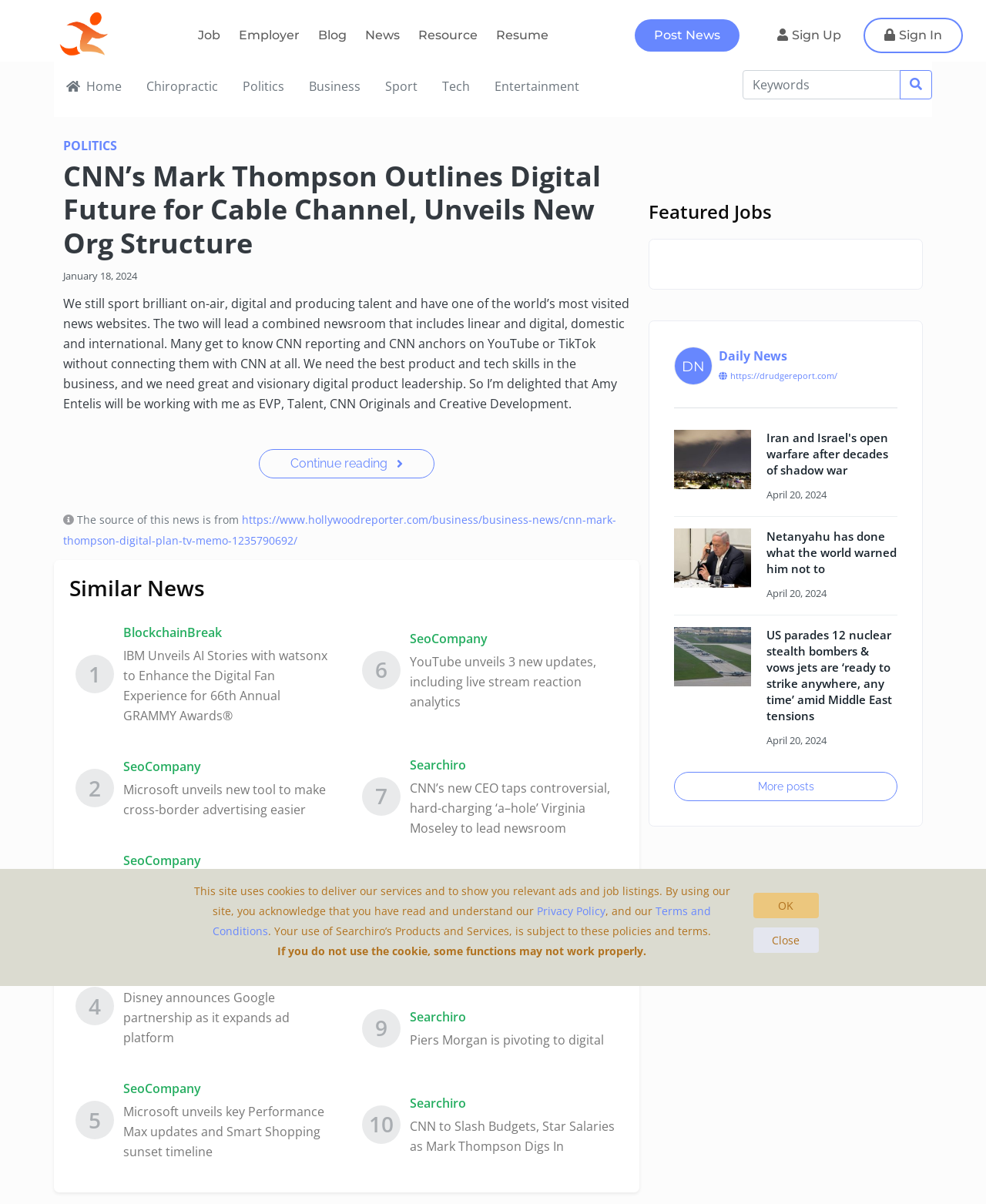What type of content is featured in the 'Featured Jobs' section?
Please answer the question as detailed as possible.

The 'Featured Jobs' section appears to feature job listings related to the news industry, as evidenced by the links to news organizations such as Daily News and Drudge Report.